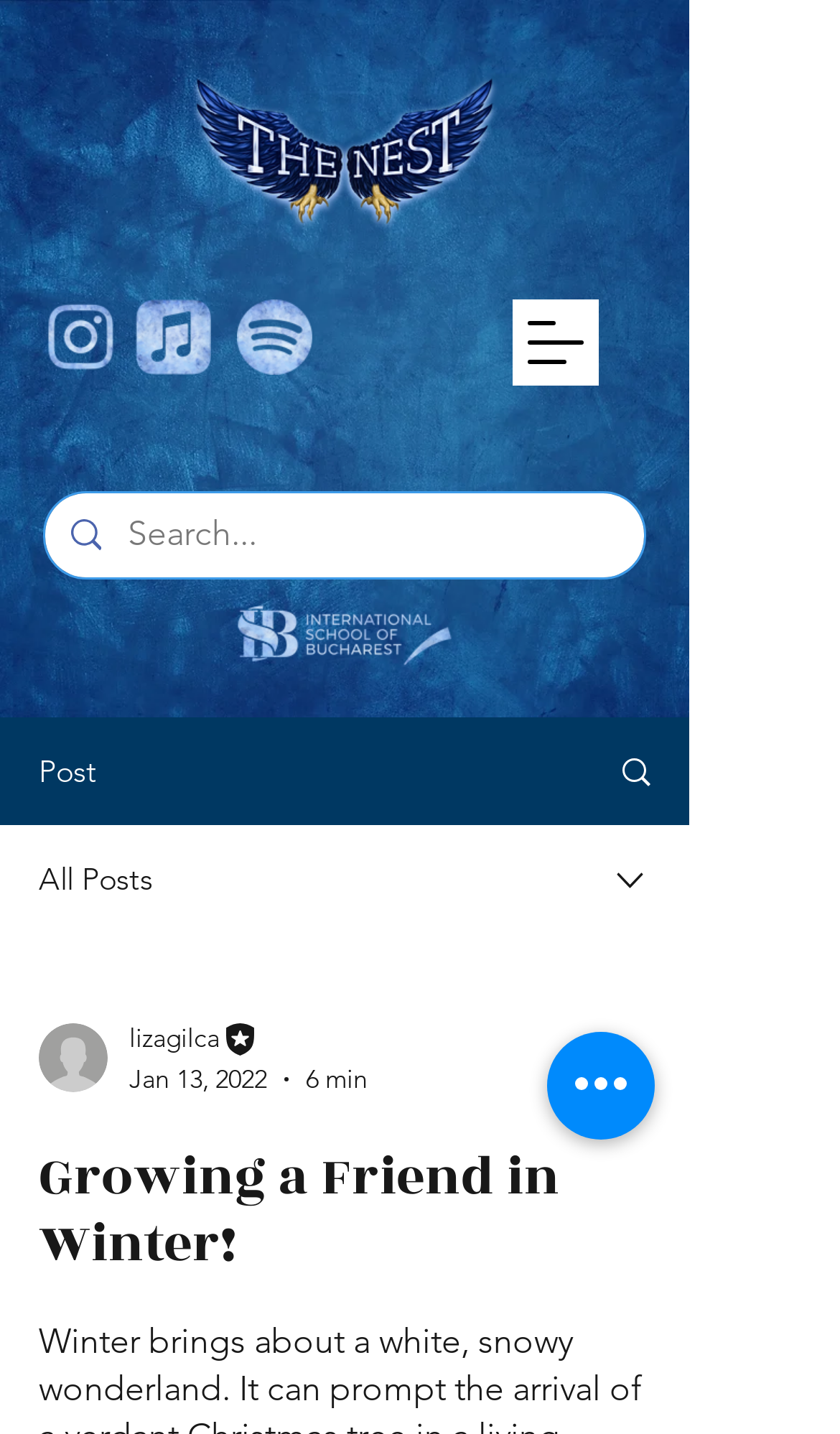Show the bounding box coordinates for the element that needs to be clicked to execute the following instruction: "View post". Provide the coordinates in the form of four float numbers between 0 and 1, i.e., [left, top, right, bottom].

[0.269, 0.419, 0.551, 0.467]